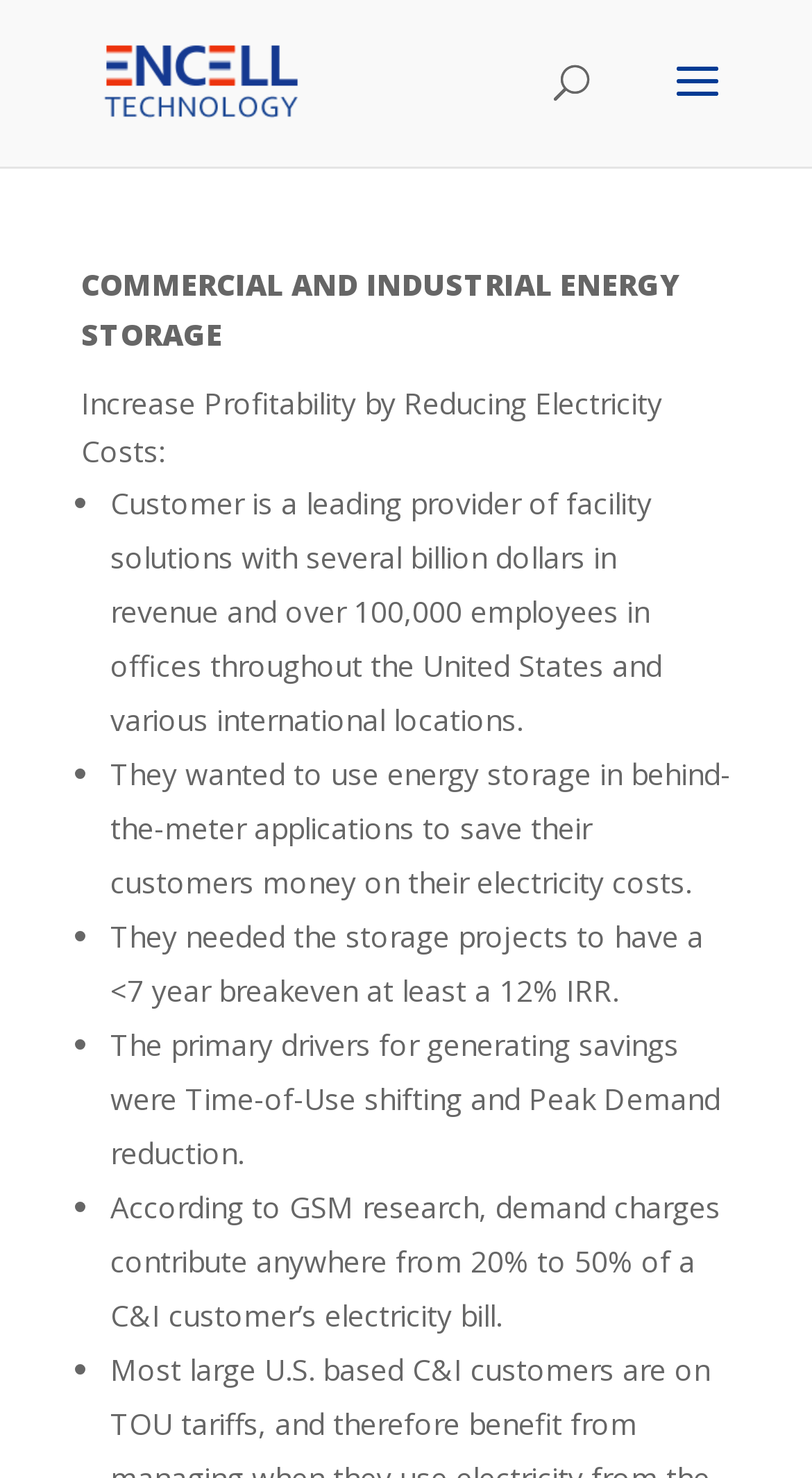What percentage of a C&I customer's electricity bill do demand charges contribute to?
Based on the image, answer the question with a single word or brief phrase.

20% to 50%